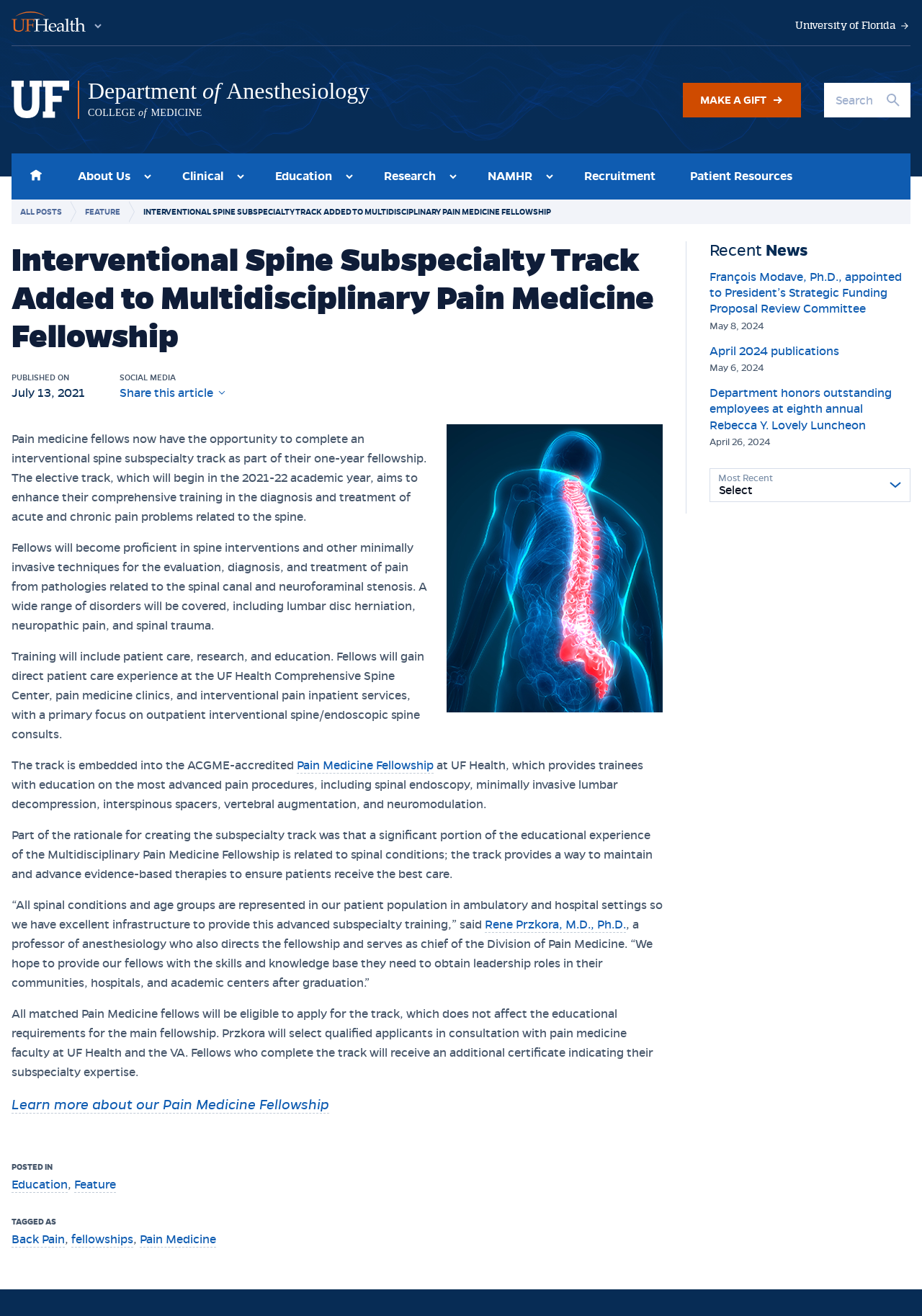Provide the bounding box coordinates for the area that should be clicked to complete the instruction: "Search Site".

[0.894, 0.062, 0.934, 0.085]